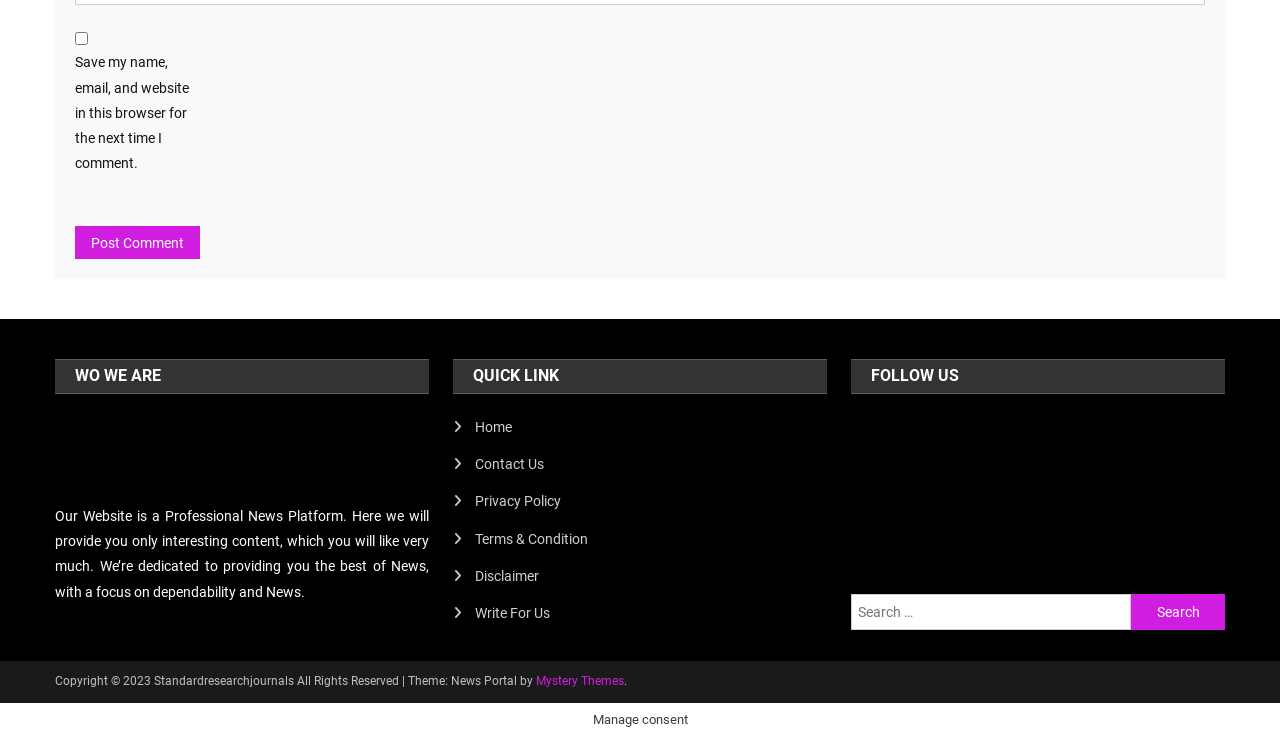Provide the bounding box coordinates of the HTML element this sentence describes: "Write For Us".

[0.354, 0.814, 0.43, 0.849]